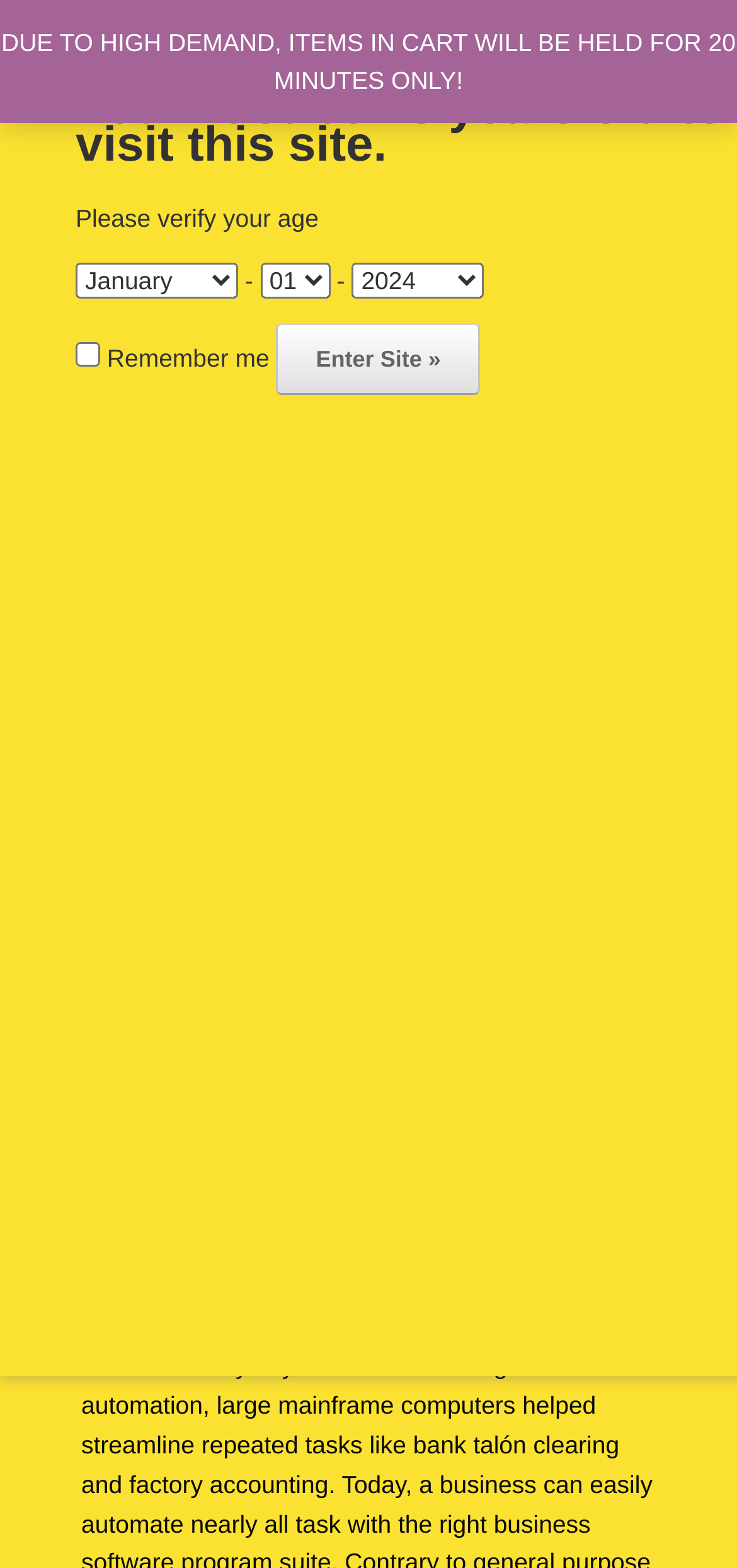Could you please study the image and provide a detailed answer to the question:
What is the purpose of business applications?

The purpose of business applications can be determined by reading the text 'Business applications are computer applications designed to help companies run successfully and profitably.' which is a sub-element of the header element.